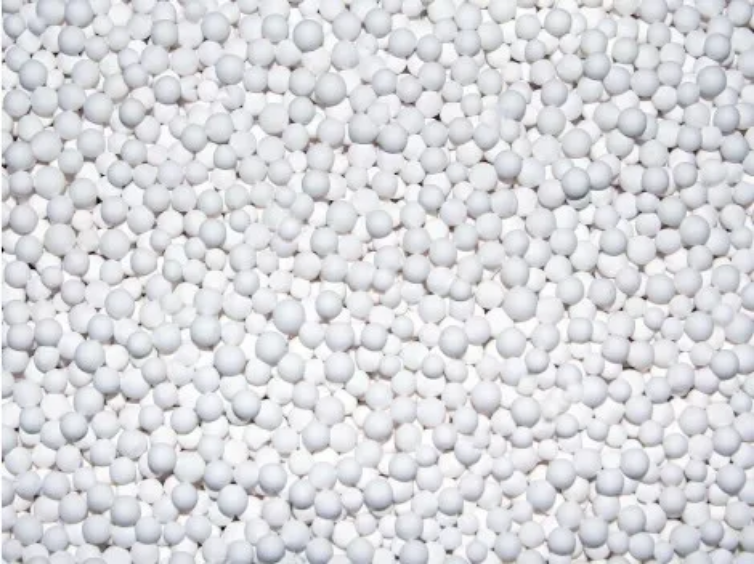Detail every aspect of the image in your caption.

The image depicts a dense arrangement of small, spherical white particles, which are likely a type of filtering media used for environmental applications, such as water treatment. This specific filtering media is part of a project announced by Micr’Eau, a leader in specialty filtering media in France. The company recently secured a contract in collaboration with the water operator ESVAL in the Valparaiso region, focusing on arsenic treatment. The context suggests these white spheres may be related to advanced filtration processes aimed at improving drinking water quality, highlighting the importance of such technology in environmental sustainability efforts.